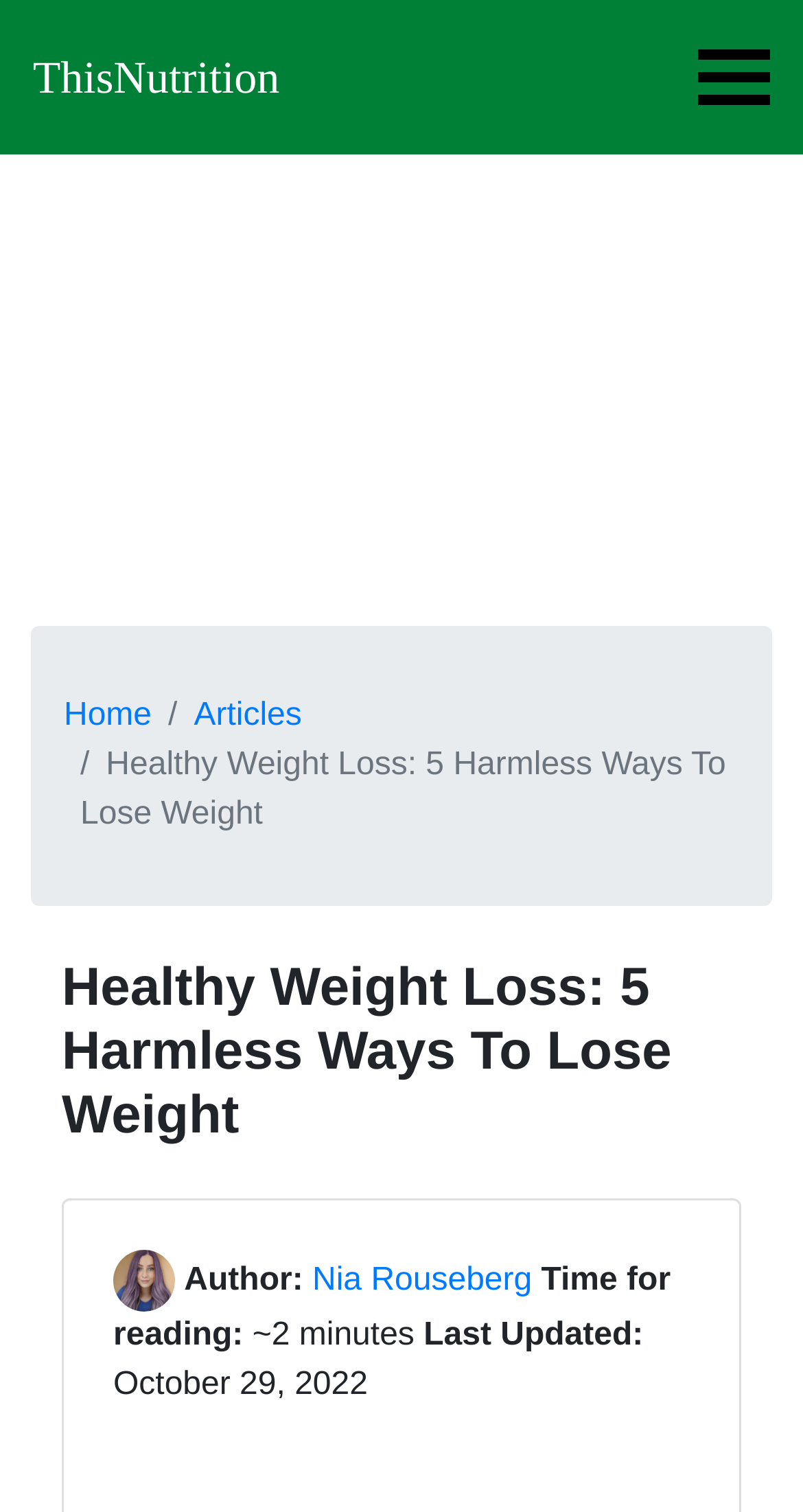Please give a one-word or short phrase response to the following question: 
What is the category of this article?

Articles